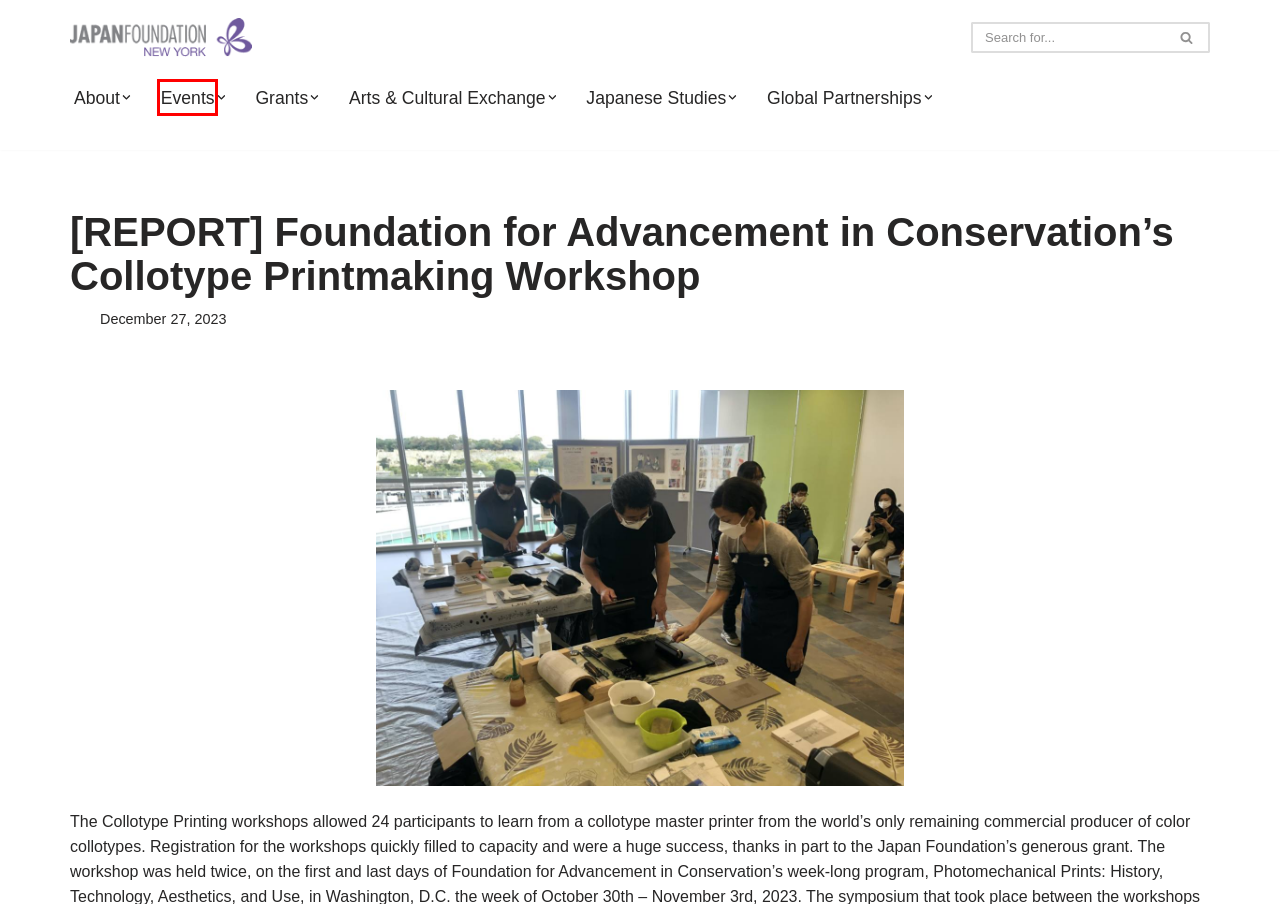You have a screenshot showing a webpage with a red bounding box highlighting an element. Choose the webpage description that best fits the new webpage after clicking the highlighted element. The descriptions are:
A. JFNY Event – The Japan Foundation, New York
B. The Japan Foundation, New York
C. About – The Japan Foundation, New York
D. Arts & Cultural Exchange – The Japan Foundation, New York
E. Global Partnerships – The Japan Foundation, New York
F. Grants – The Japan Foundation, New York
G. Japanese Studies – The Japan Foundation, New York
H. Terms of Use – The Japan Foundation, New York

A